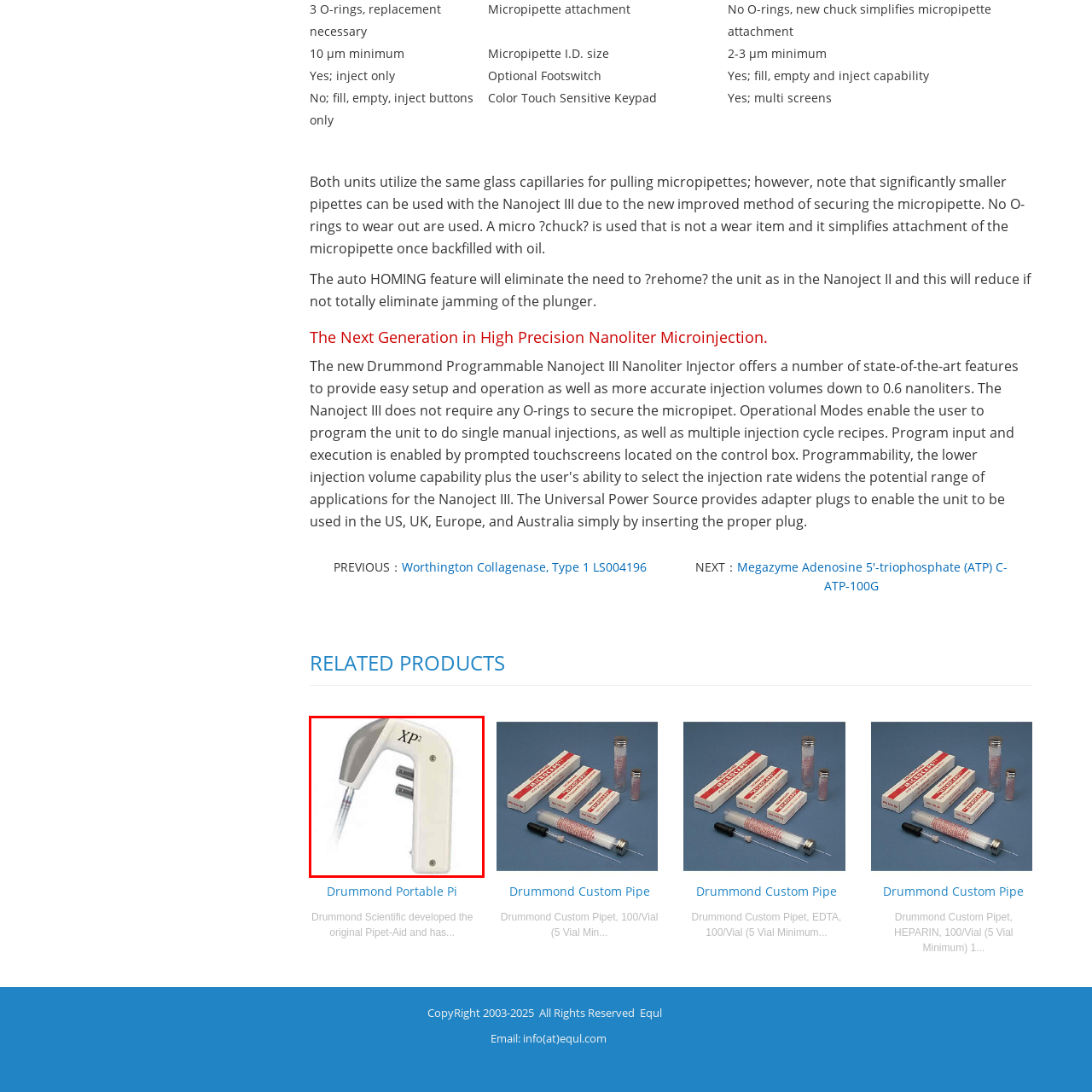What is the logo on the device?
Analyze the image surrounded by the red bounding box and provide a thorough answer.

The prominent 'XP²' logo on the device indicates its advanced capabilities, reflecting the modern aesthetic of the pipette controller.